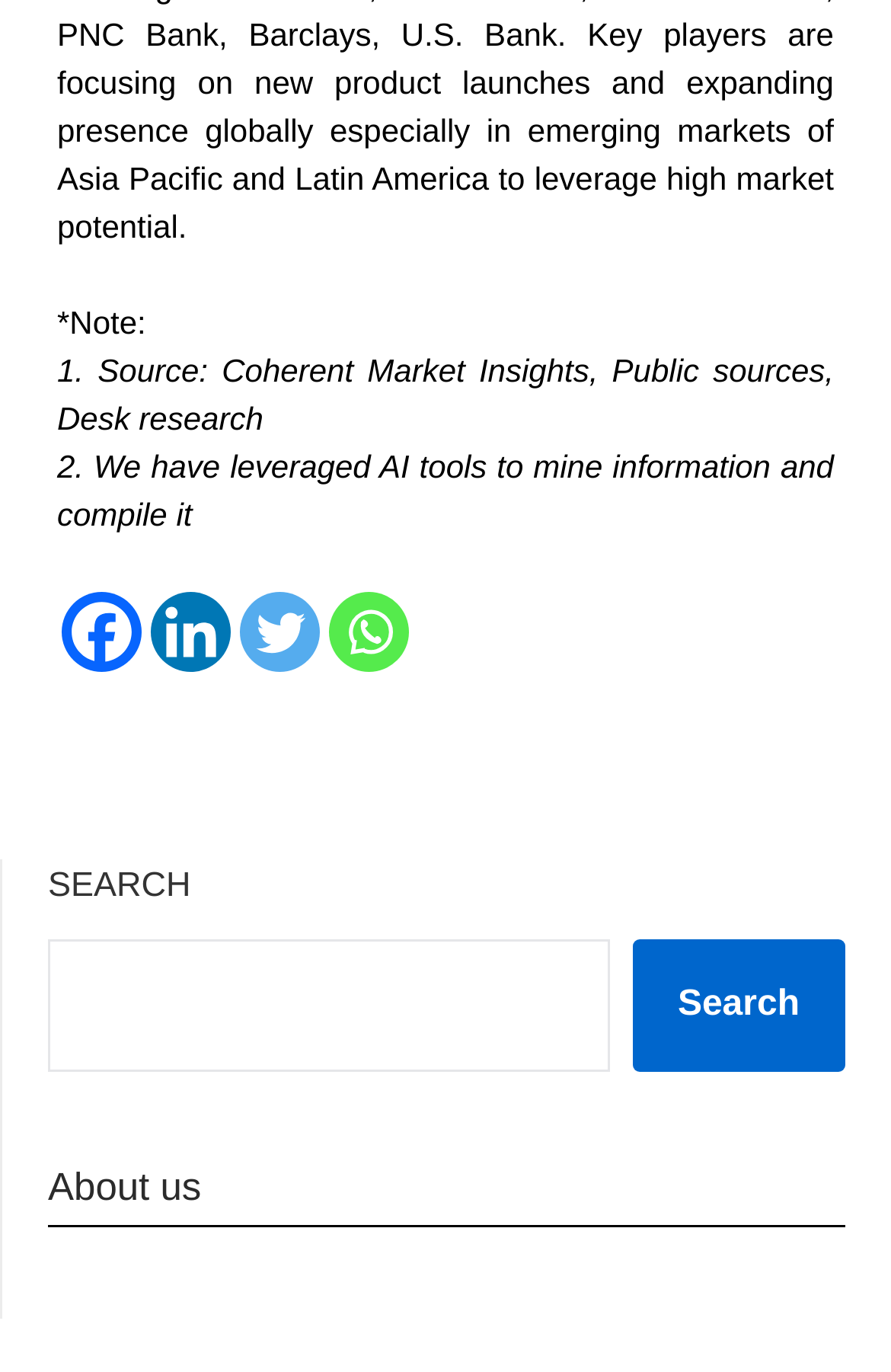Determine the bounding box for the UI element described here: "aria-label="Whatsapp" title="Whatsapp"".

[0.369, 0.432, 0.459, 0.49]